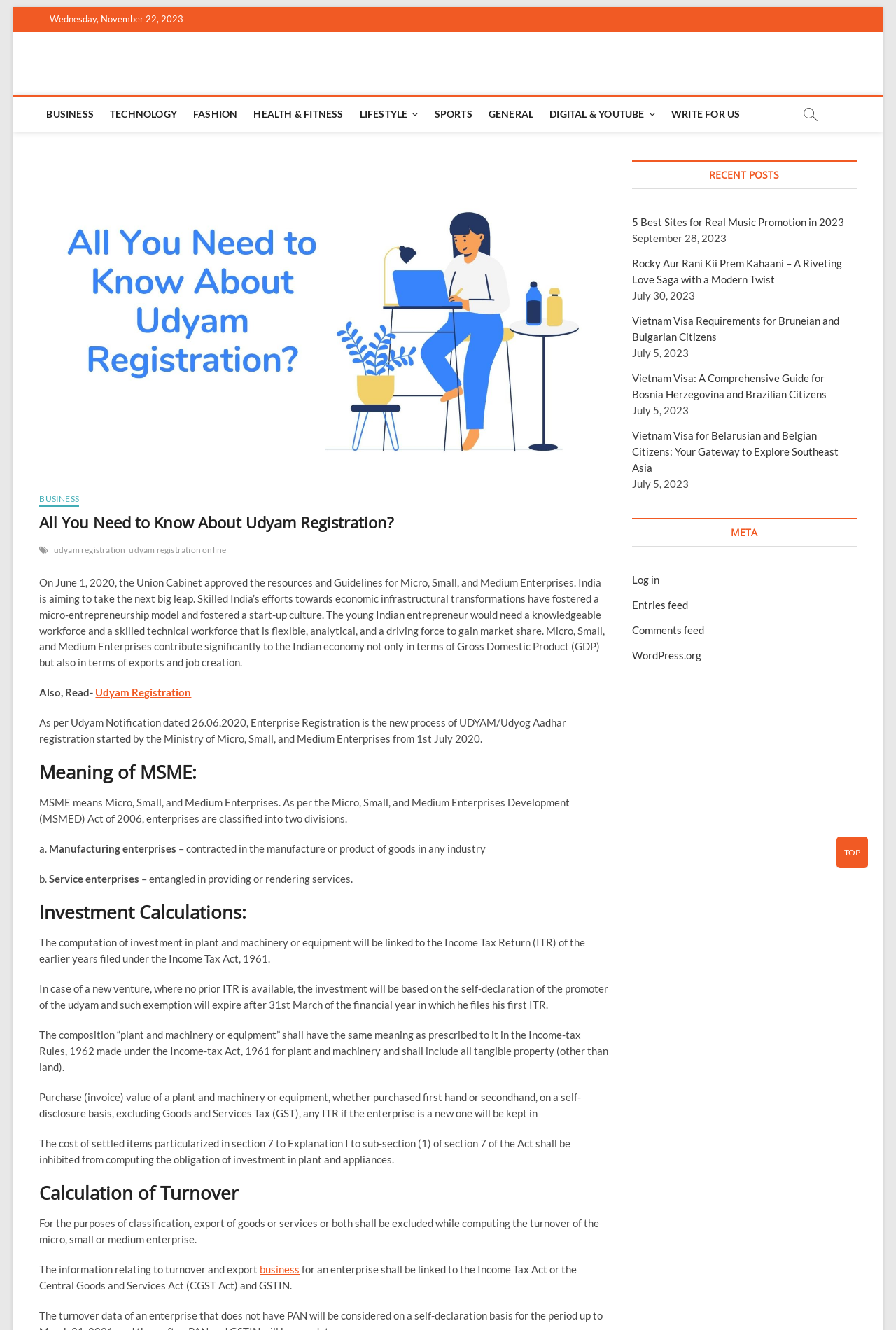Determine the bounding box coordinates (top-left x, top-left y, bottom-right x, bottom-right y) of the UI element described in the following text: parent_node: BUSINESS

[0.889, 0.077, 0.917, 0.096]